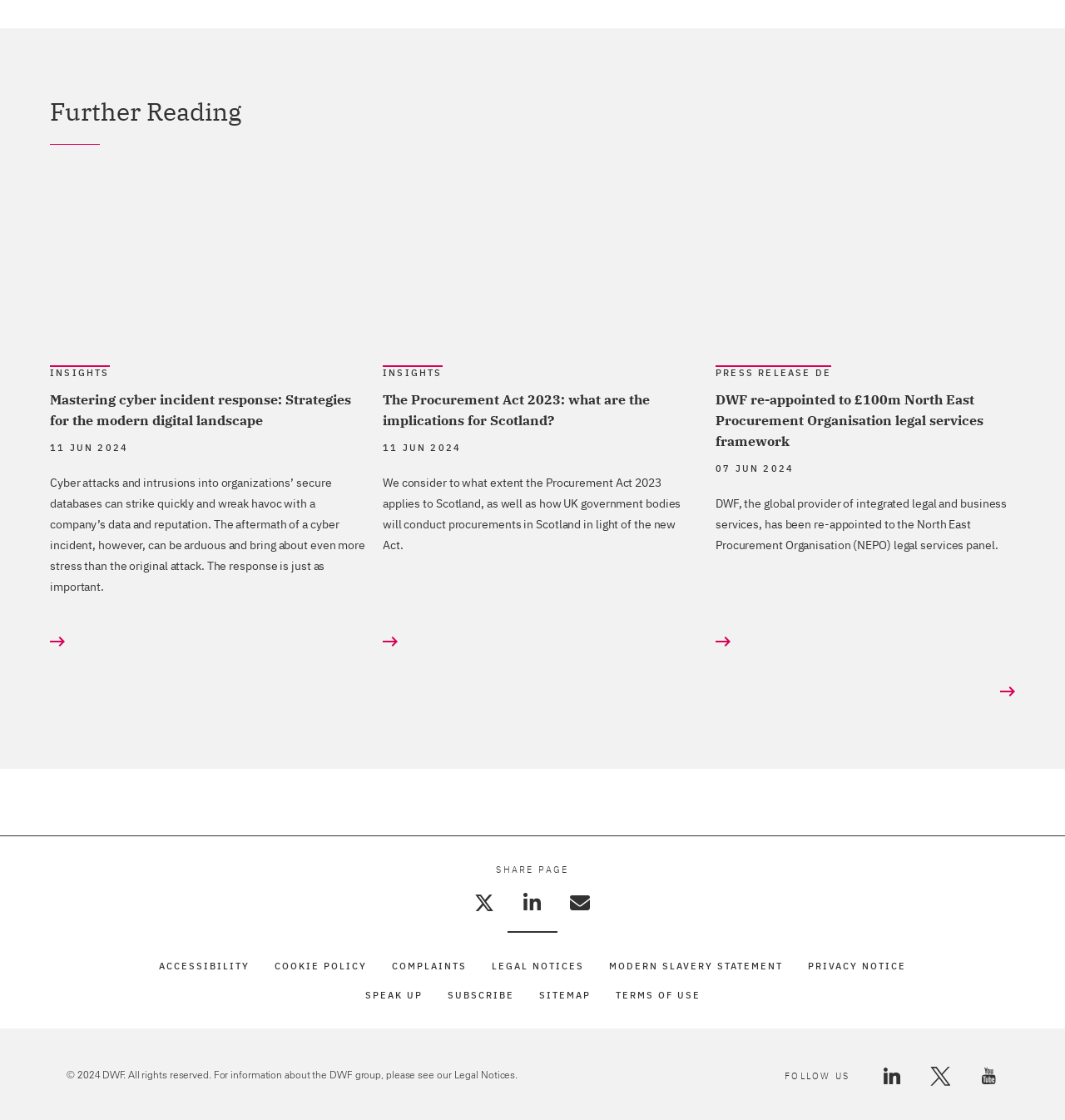Using the element description parent_node: INSIGHTS, predict the bounding box coordinates for the UI element. Provide the coordinates in (top-left x, top-left y, bottom-right x, bottom-right y) format with values ranging from 0 to 1.

[0.047, 0.556, 0.066, 0.575]